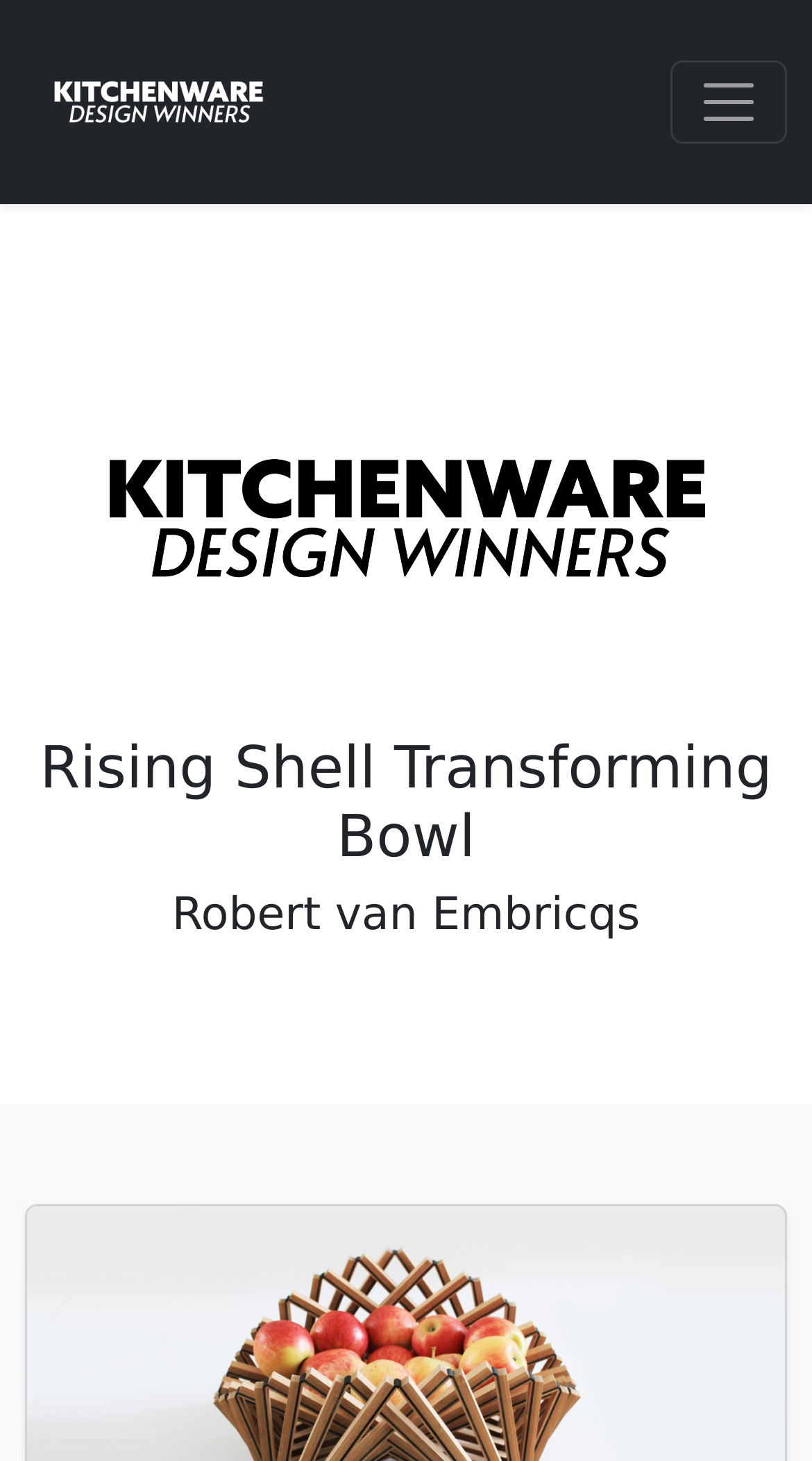What is the purpose of the button at the top right? Based on the image, give a response in one word or a short phrase.

Toggle navigation